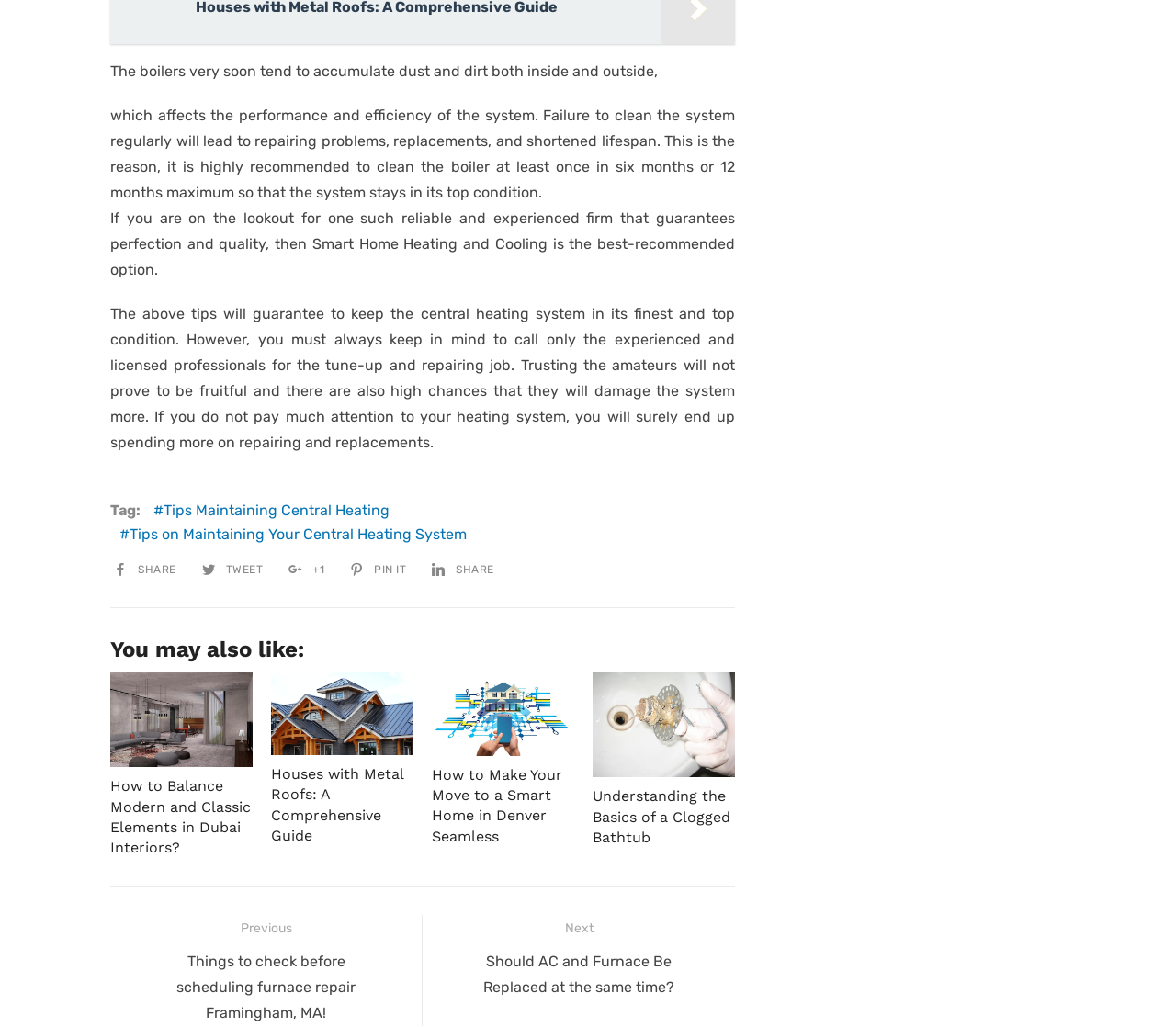Identify the coordinates of the bounding box for the element that must be clicked to accomplish the instruction: "Follow on Twitter".

None